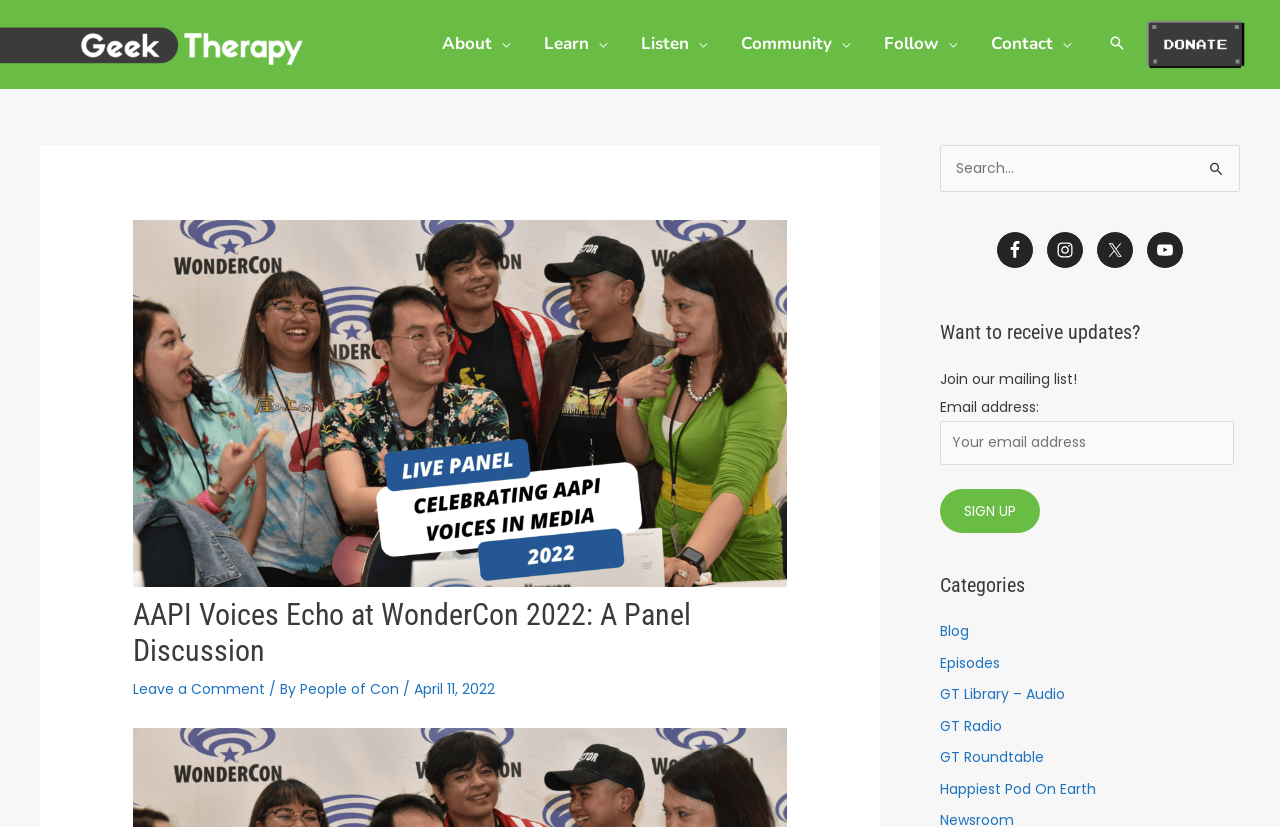What is the text of the button next to the search box?
Observe the image and answer the question with a one-word or short phrase response.

Search